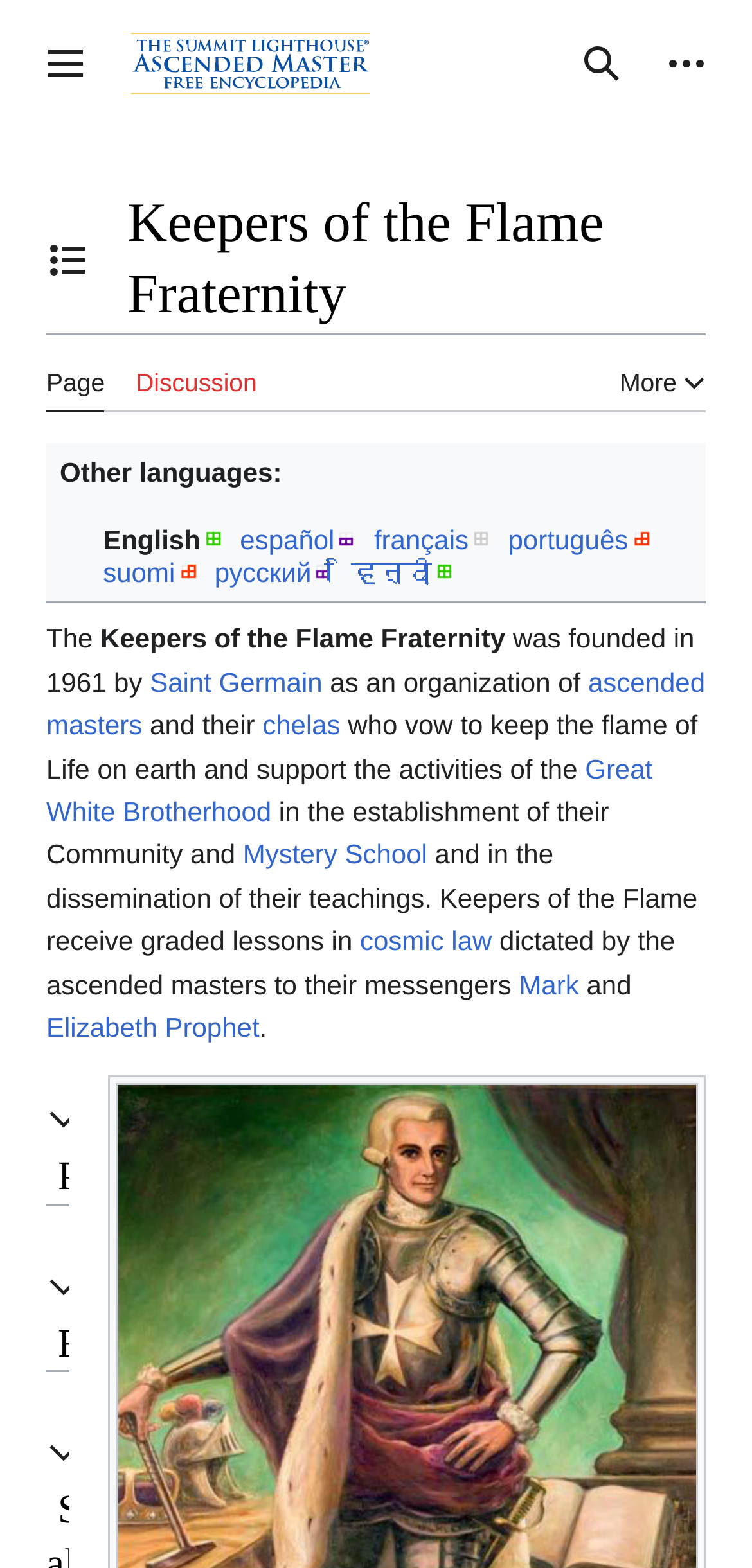Determine the bounding box coordinates for the area you should click to complete the following instruction: "Search for something".

[0.744, 0.014, 0.856, 0.068]